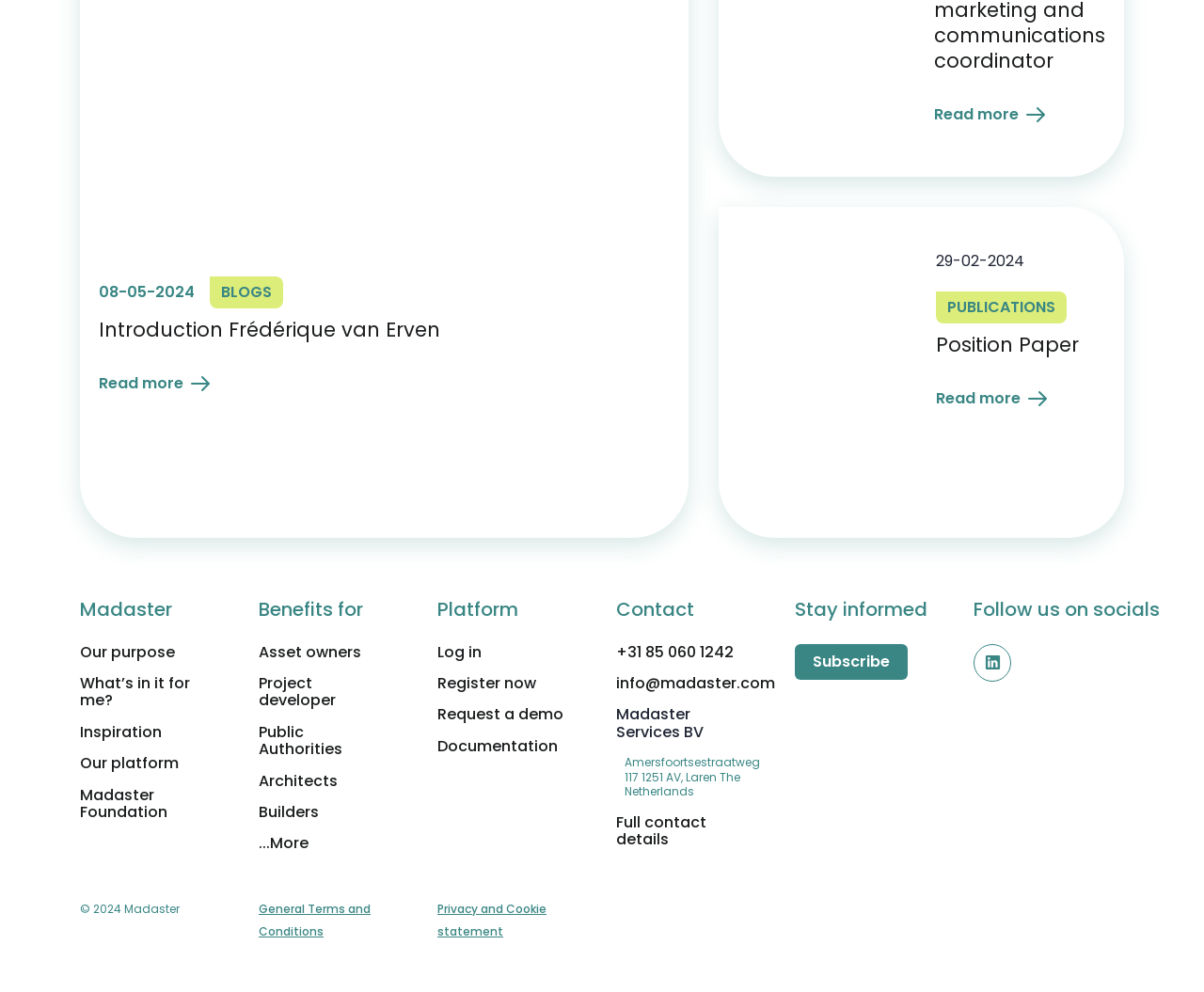Please determine the bounding box coordinates of the element's region to click for the following instruction: "Read more about Introduction Frédérique van Erven".

[0.082, 0.376, 0.556, 0.398]